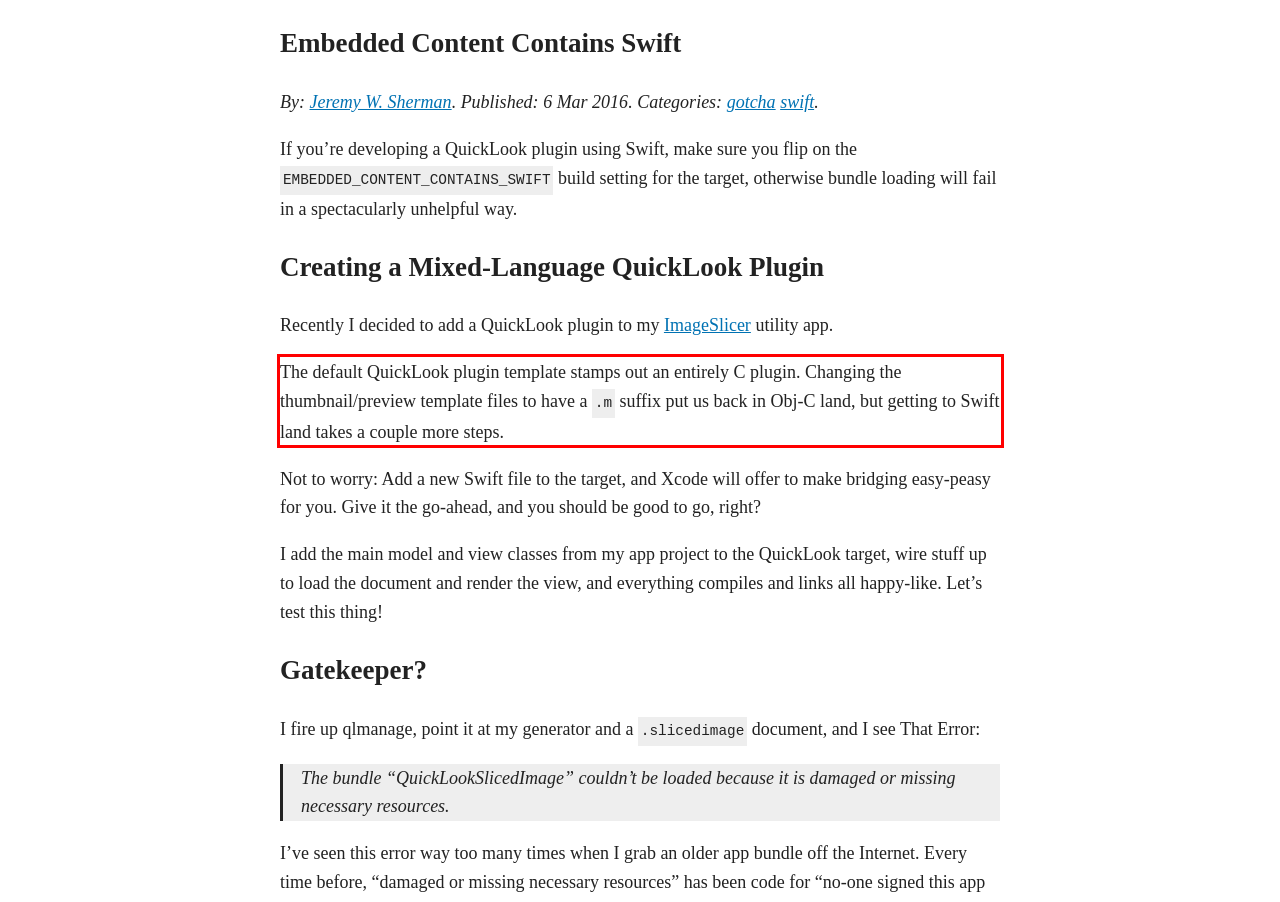From the provided screenshot, extract the text content that is enclosed within the red bounding box.

The default QuickLook plugin template stamps out an entirely C plugin. Changing the thumbnail/preview template files to have a .m suffix put us back in Obj-C land, but getting to Swift land takes a couple more steps.